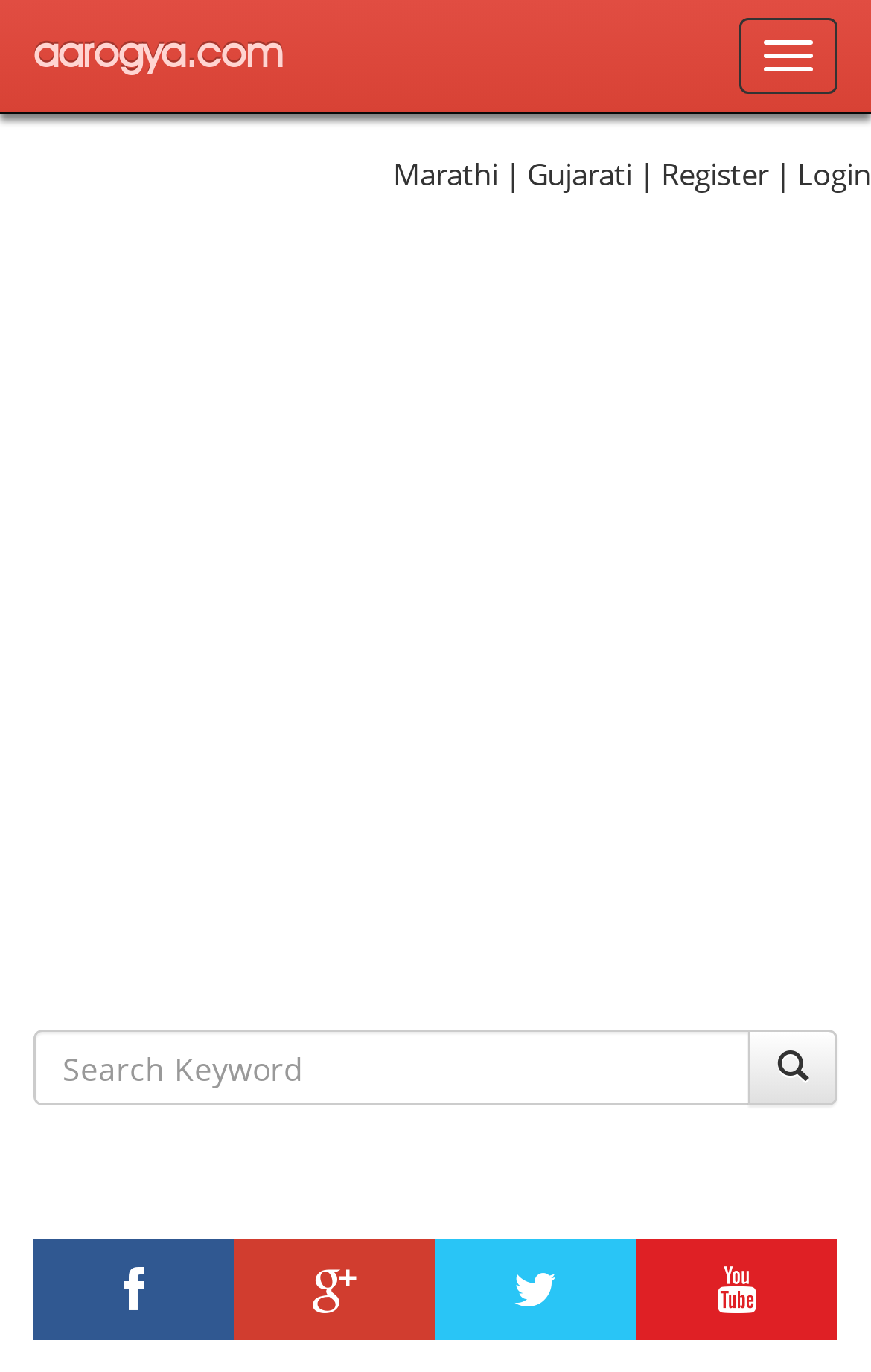Illustrate the webpage with a detailed description.

The webpage is a comprehensive health portal, Aarogya.com, covering various medical specialties and diseases. At the top left corner, there is a link to the website's homepage, "aarogya.com". Next to it, there are language options, including "Marathi" and "Gujarati", with a separator in between. On the top right corner, there are buttons for "Register" and "Login".

Below the top navigation bar, there is a large advertisement iframe that spans the entire width of the page. Underneath the advertisement, there is a search bar with a text box and a search button with a magnifying glass icon. The search bar is located at the top left of the main content area.

At the bottom of the page, there are four social media links, represented by icons, arranged horizontally from left to right. These icons are for Facebook, Twitter, LinkedIn, and YouTube, respectively.

There are no images on the page, except for the icons mentioned above. The overall content of the page is focused on providing health-related information, with a prominent search bar to facilitate easy access to specific topics.